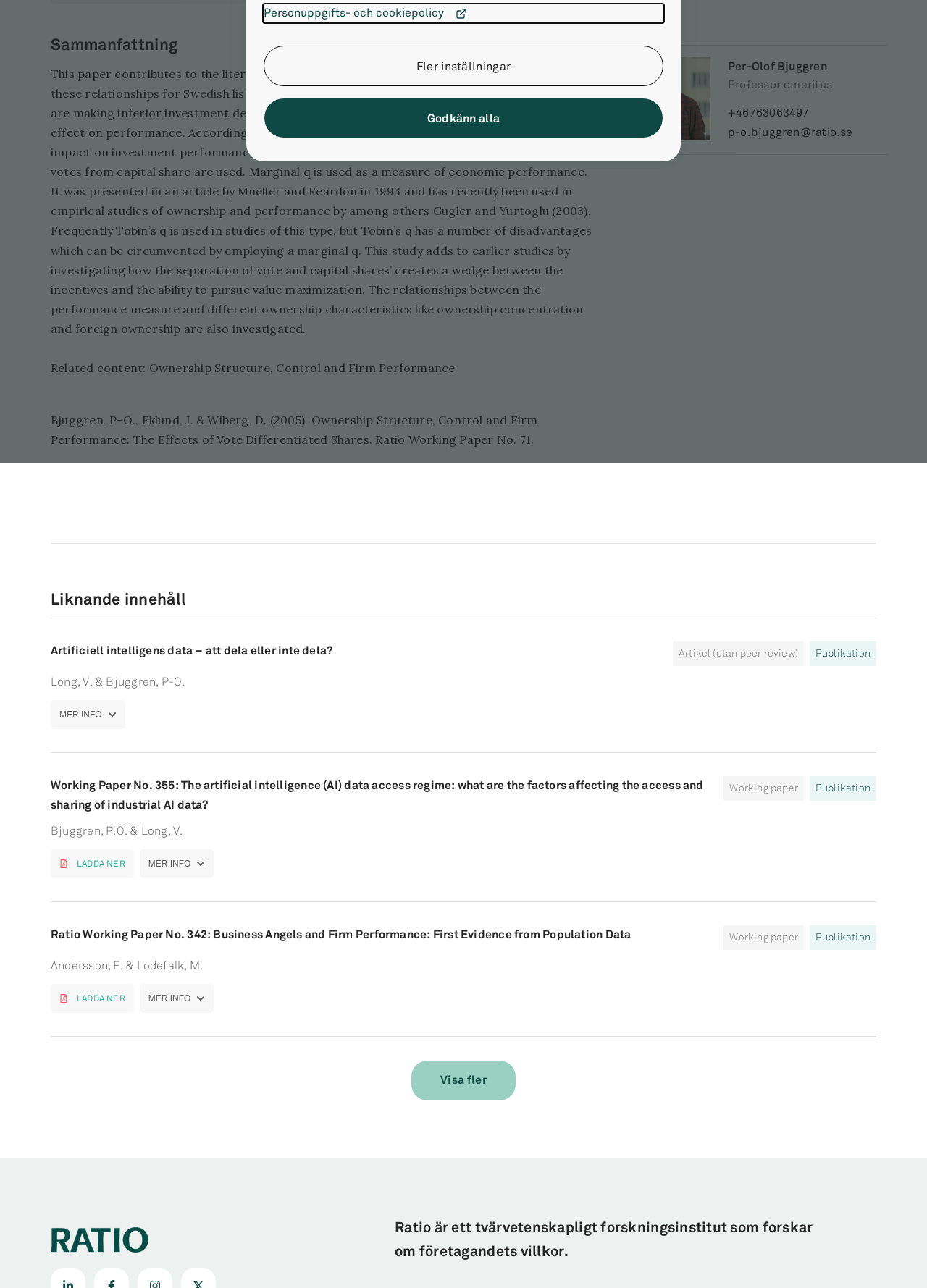Given the element description "Per-Olof BjuggrenProfessor emeritus+46763063497p-o.bjuggren@ratio.se" in the screenshot, predict the bounding box coordinates of that UI element.

[0.677, 0.035, 0.958, 0.12]